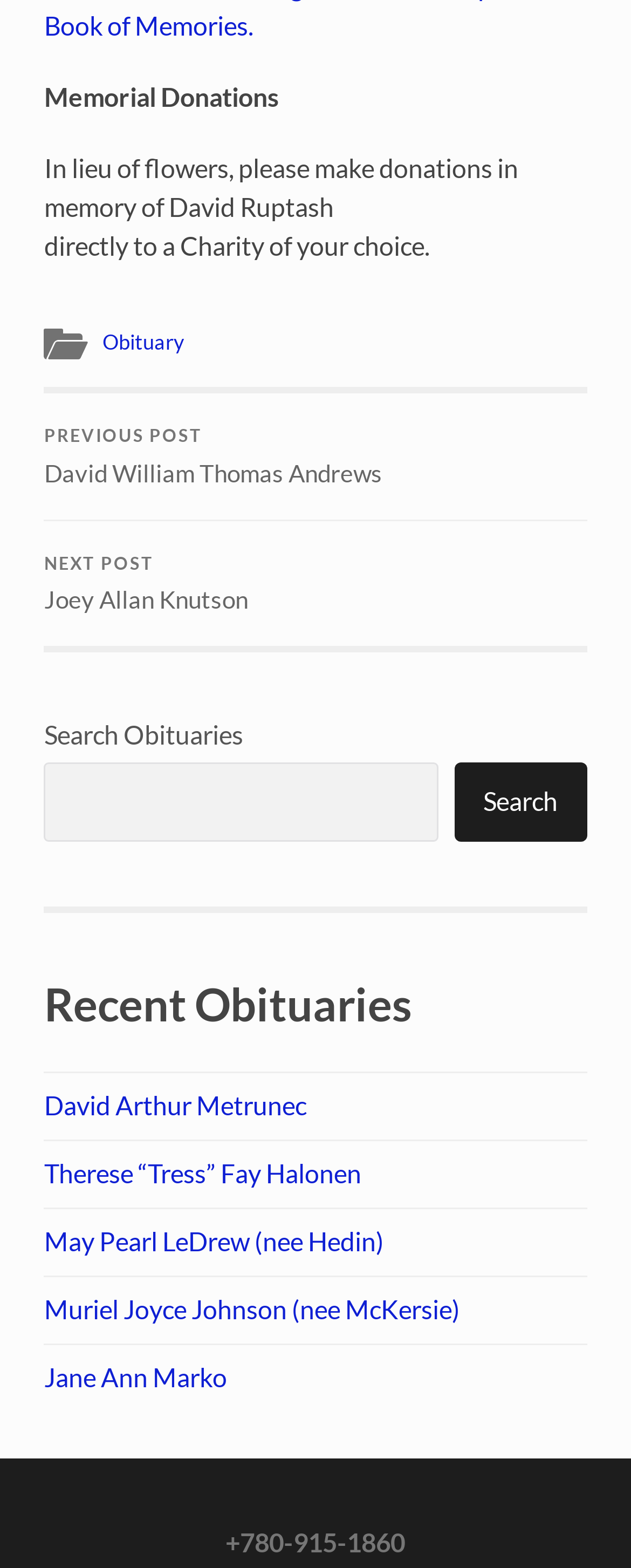Determine the bounding box coordinates of the clickable element necessary to fulfill the instruction: "Read the previous post". Provide the coordinates as four float numbers within the 0 to 1 range, i.e., [left, top, right, bottom].

[0.07, 0.251, 0.93, 0.331]